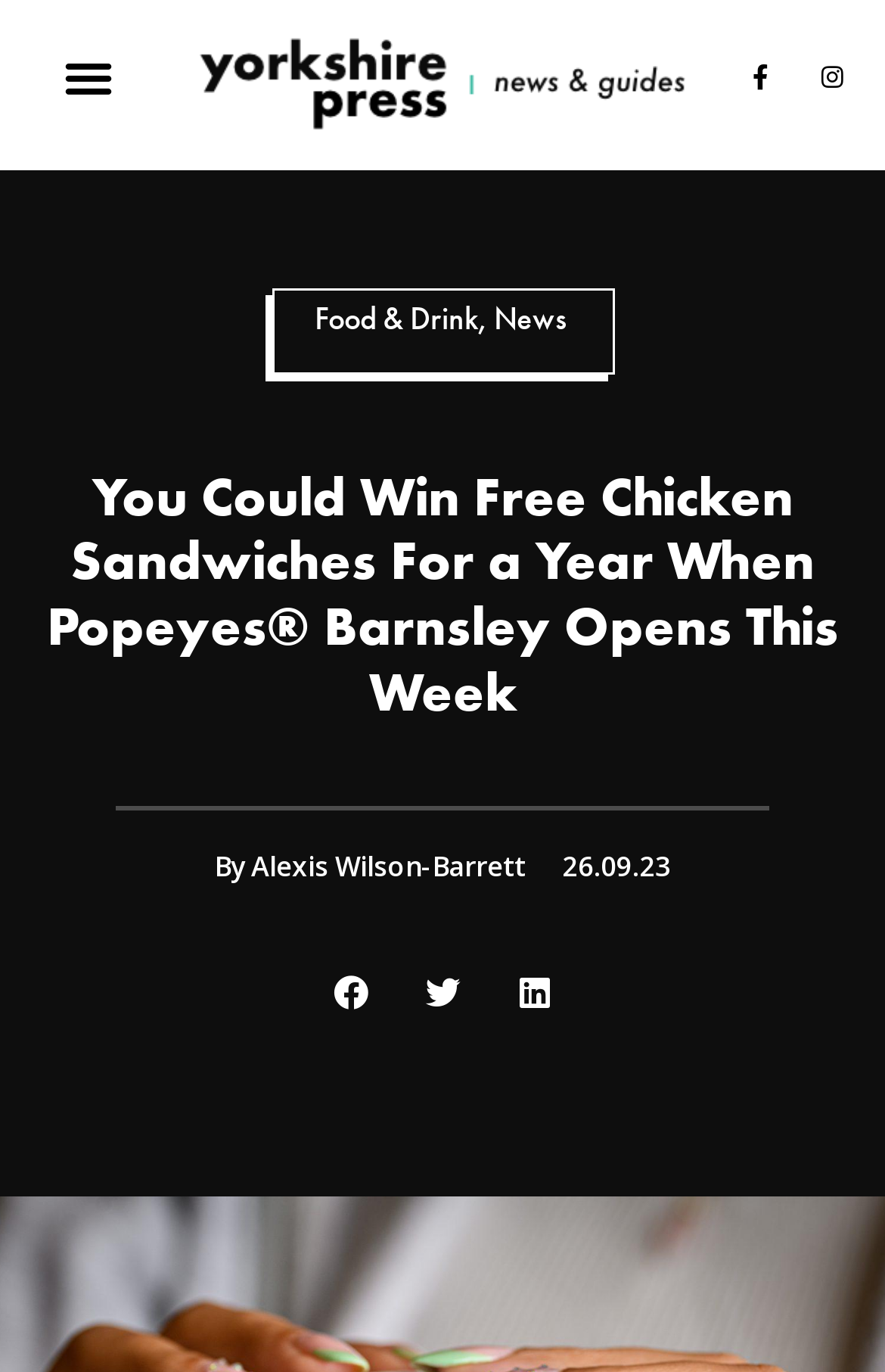Please find the bounding box coordinates of the clickable region needed to complete the following instruction: "Read the article by Alexis Wilson-Barrett". The bounding box coordinates must consist of four float numbers between 0 and 1, i.e., [left, top, right, bottom].

[0.242, 0.617, 0.594, 0.647]